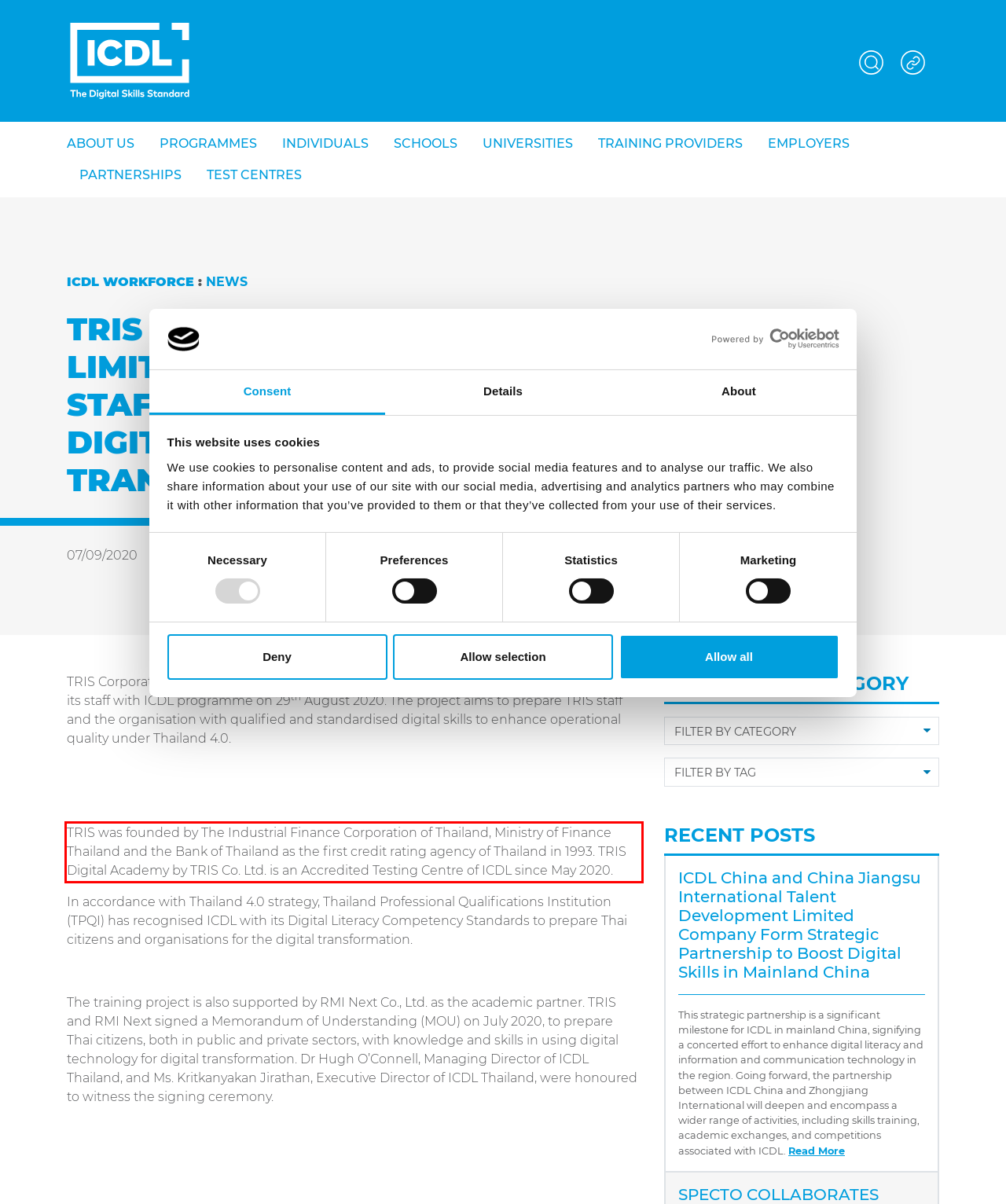View the screenshot of the webpage and identify the UI element surrounded by a red bounding box. Extract the text contained within this red bounding box.

TRIS was founded by The Industrial Finance Corporation of Thailand, Ministry of Finance Thailand and the Bank of Thailand as the first credit rating agency of Thailand in 1993. TRIS Digital Academy by TRIS Co. Ltd. is an Accredited Testing Centre of ICDL since May 2020.